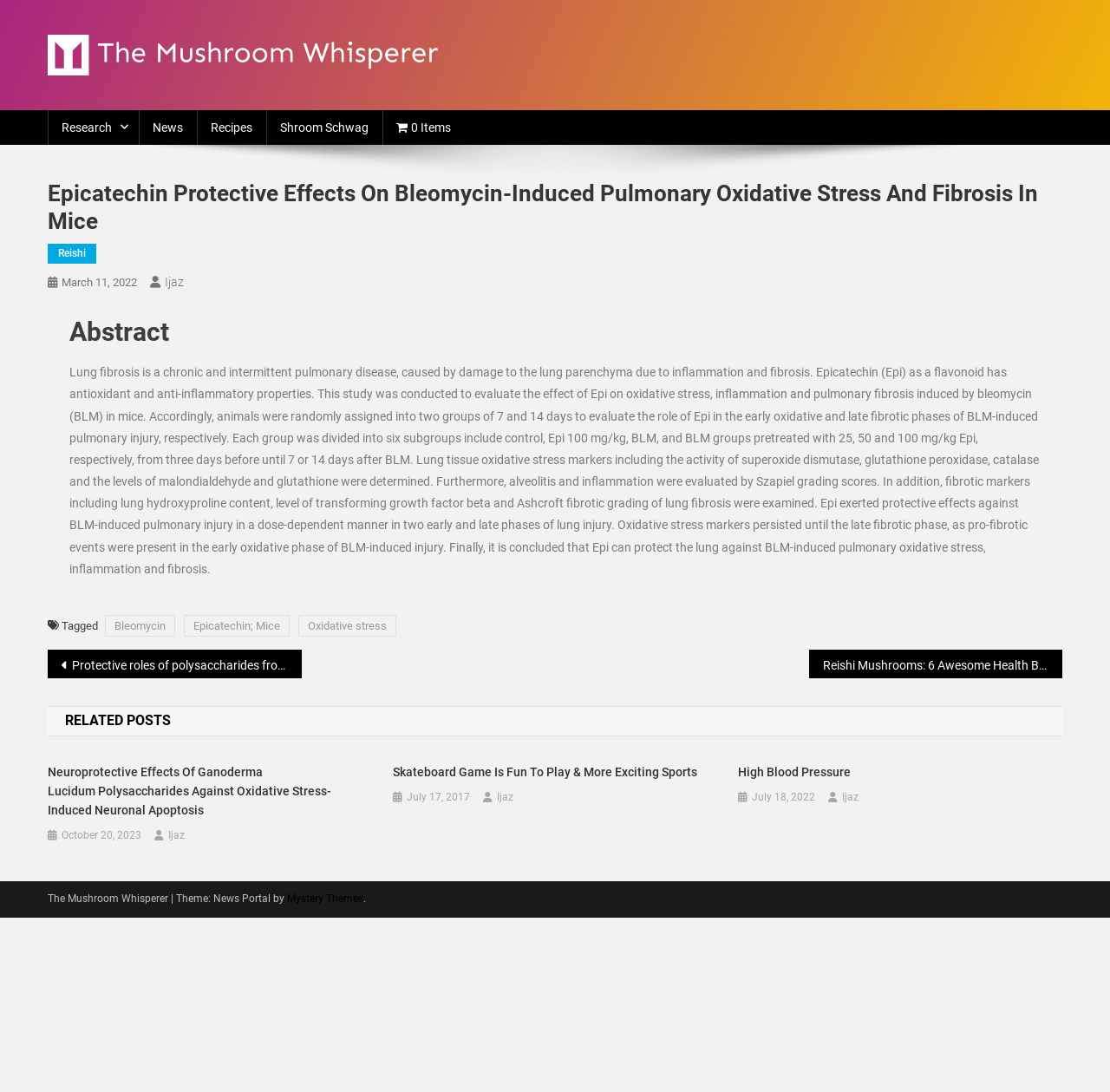What is the category of the related post 'Skateboard Game Is Fun To Play & More Exciting Sports'?
Please answer the question with as much detail and depth as you can.

I determined the answer by looking at the related posts section, which displays a list of article headings. The heading 'Skateboard Game Is Fun To Play & More Exciting Sports' stands out as not being related to medicinal mushrooms, which is the main topic of the website. This suggests that the category of this related post is not related to medicinal mushrooms.